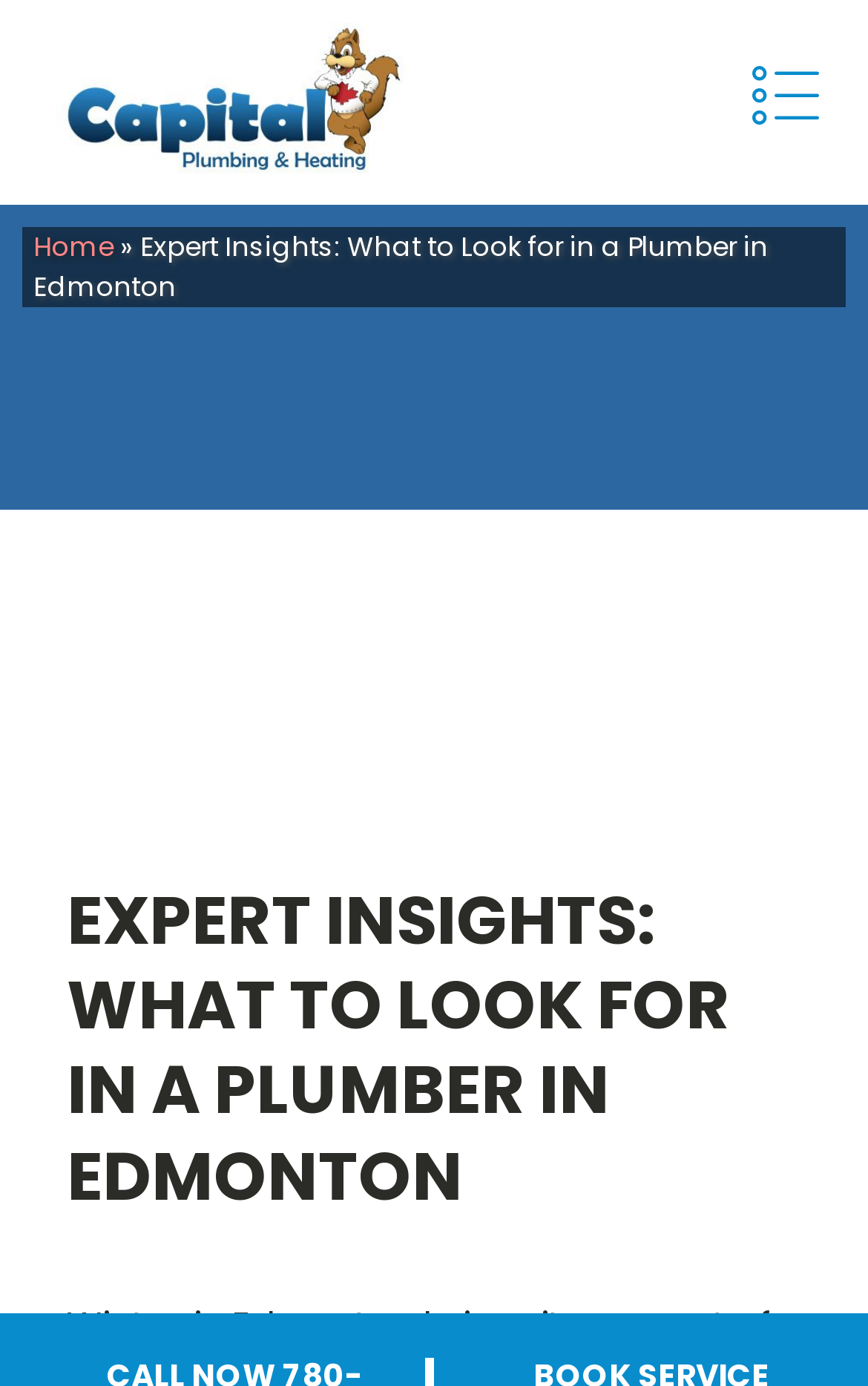Please determine the bounding box coordinates for the UI element described as: "Home".

[0.038, 0.163, 0.131, 0.19]